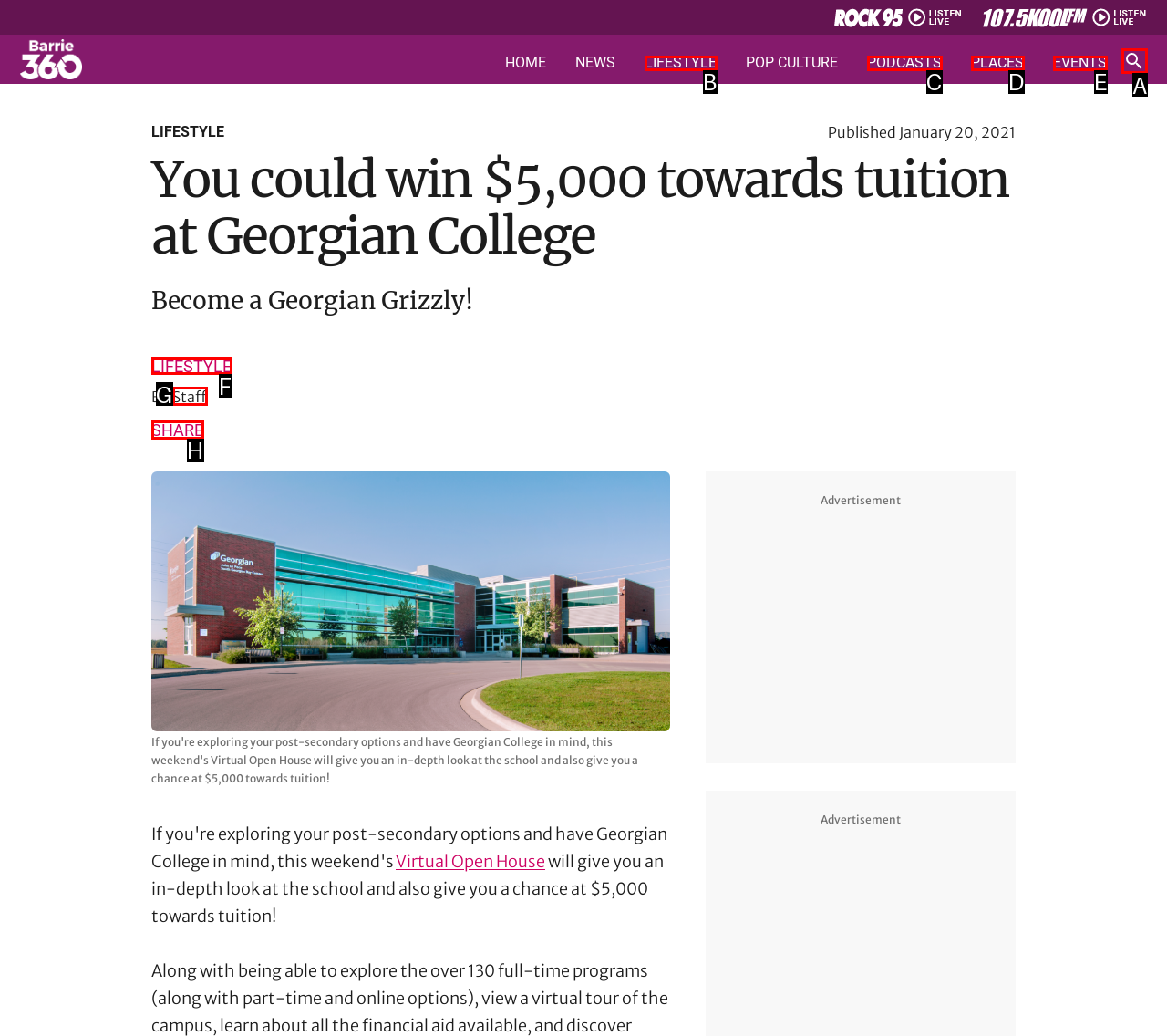Select the HTML element that should be clicked to accomplish the task: Visit the About page Reply with the corresponding letter of the option.

None